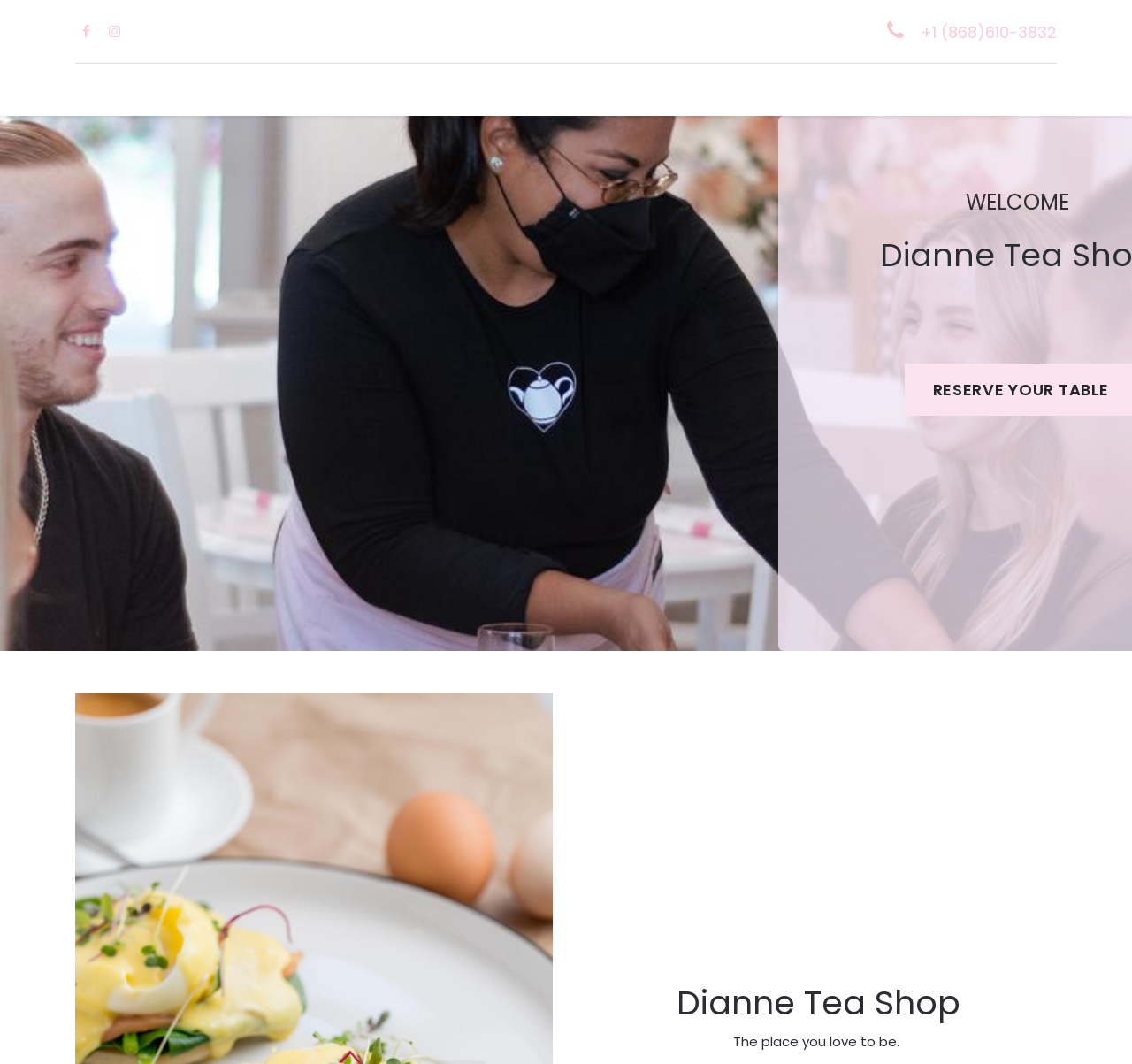Determine the bounding box coordinates of the section to be clicked to follow the instruction: "call the phone number". The coordinates should be given as four float numbers between 0 and 1, formatted as [left, top, right, bottom].

[0.813, 0.025, 0.934, 0.039]